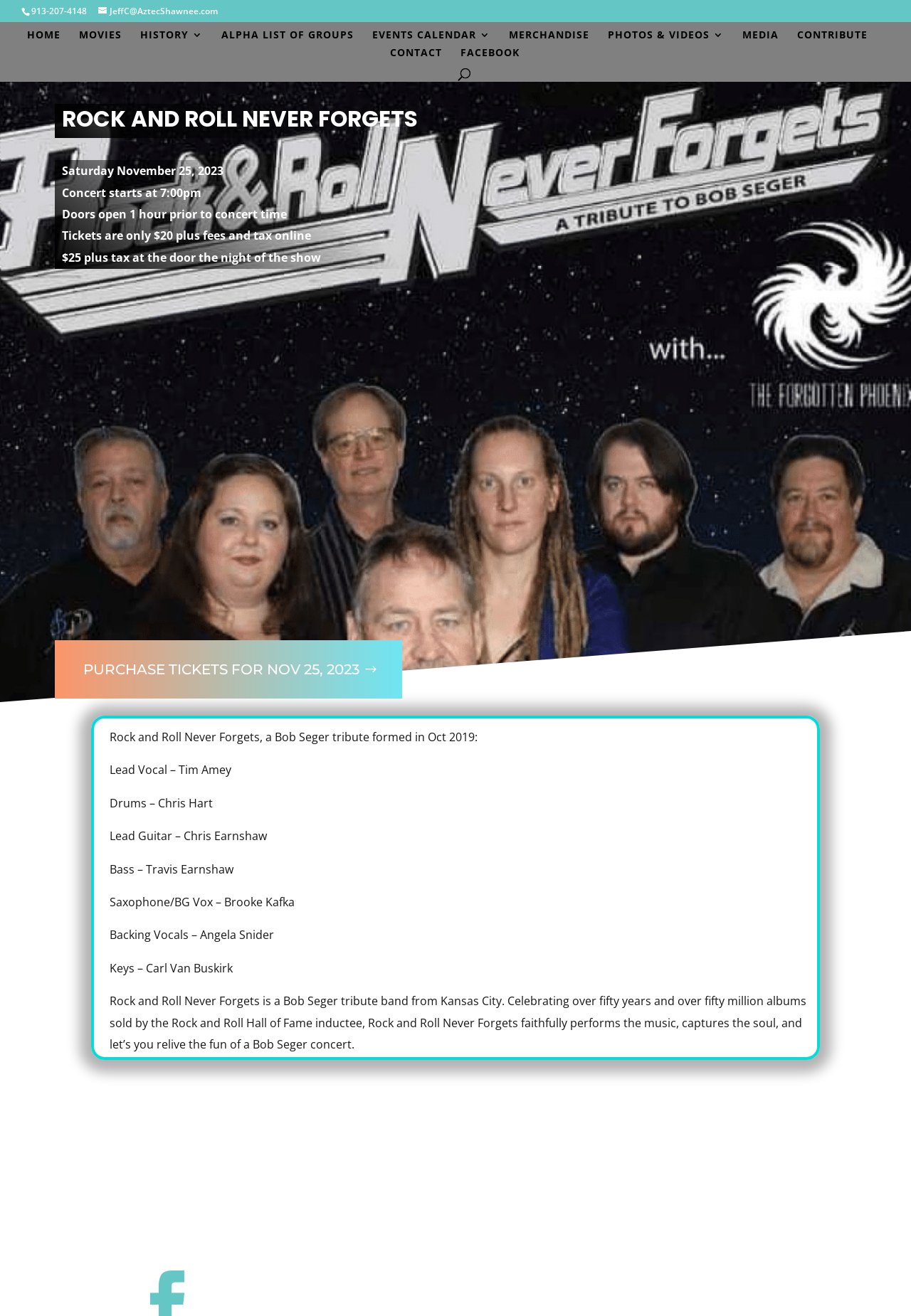Please find the bounding box coordinates of the element that you should click to achieve the following instruction: "Email JeffC". The coordinates should be presented as four float numbers between 0 and 1: [left, top, right, bottom].

[0.108, 0.004, 0.239, 0.013]